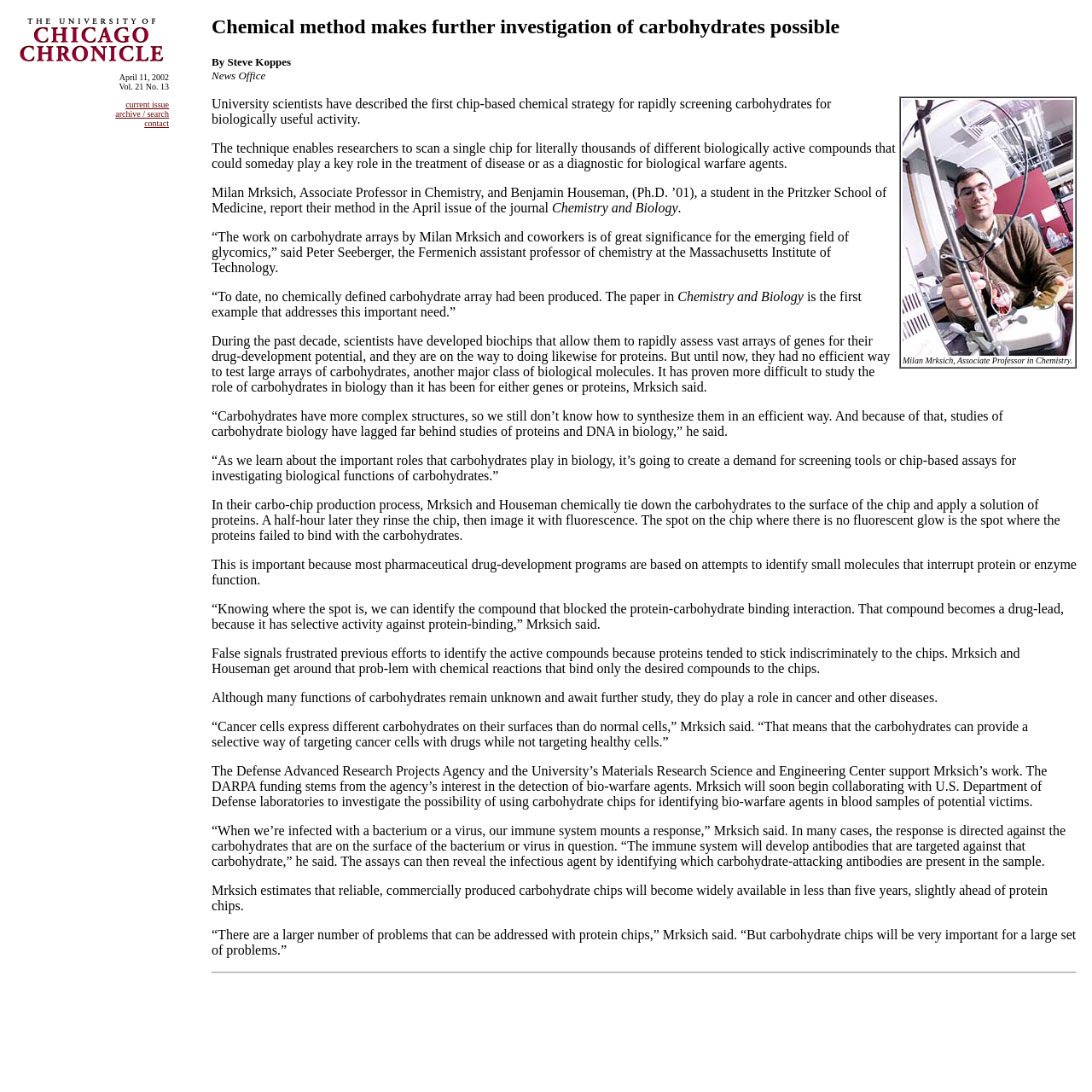Respond with a single word or phrase for the following question: 
What is the name of the journal where the method is reported?

Chemistry and Biology